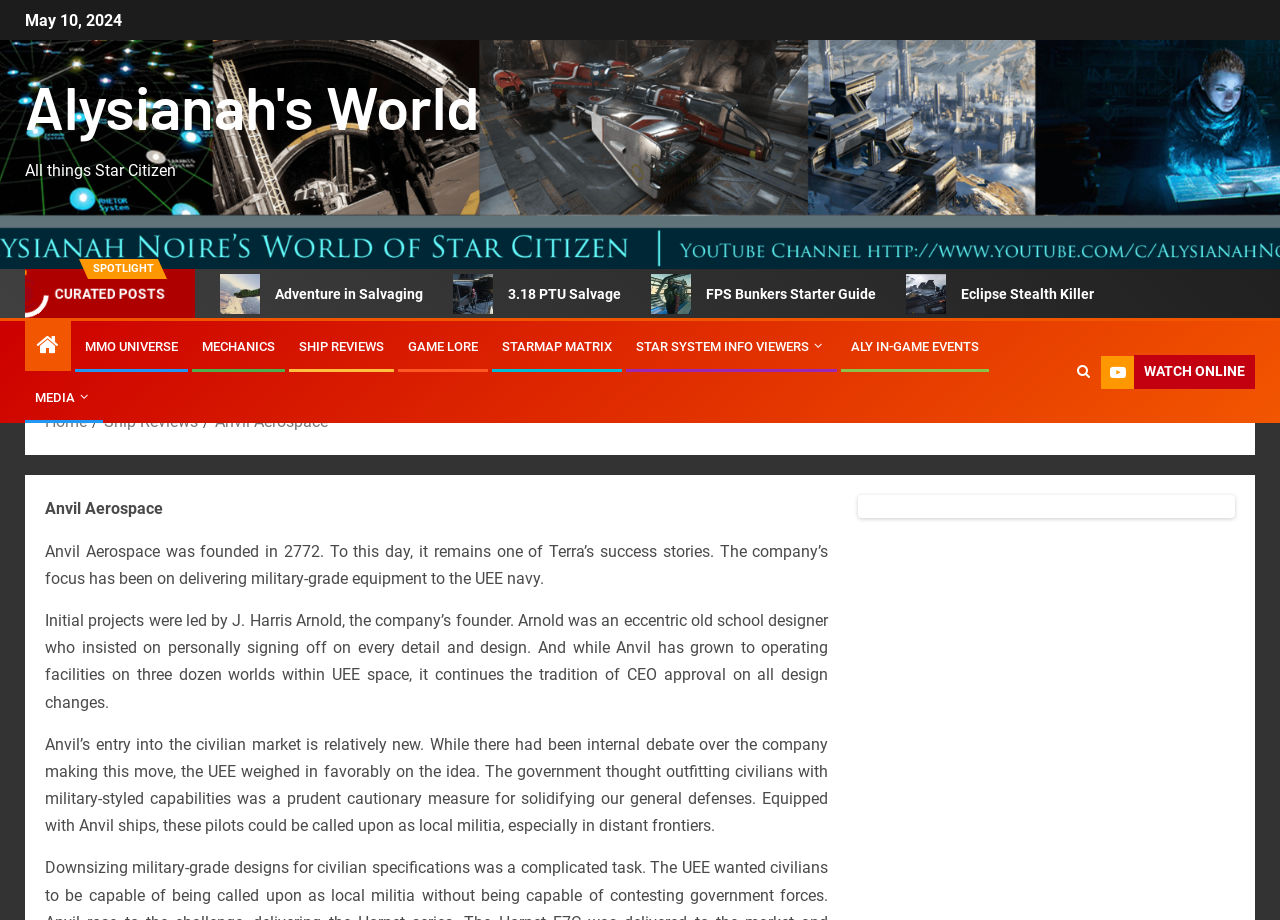What is the name of the founder of Anvil Aerospace?
Refer to the image and provide a detailed answer to the question.

The founder's name is obtained from the StaticText element with the text describing Anvil's initial projects, which mentions that J. Harris Arnold was the company's founder and an eccentric old school designer.